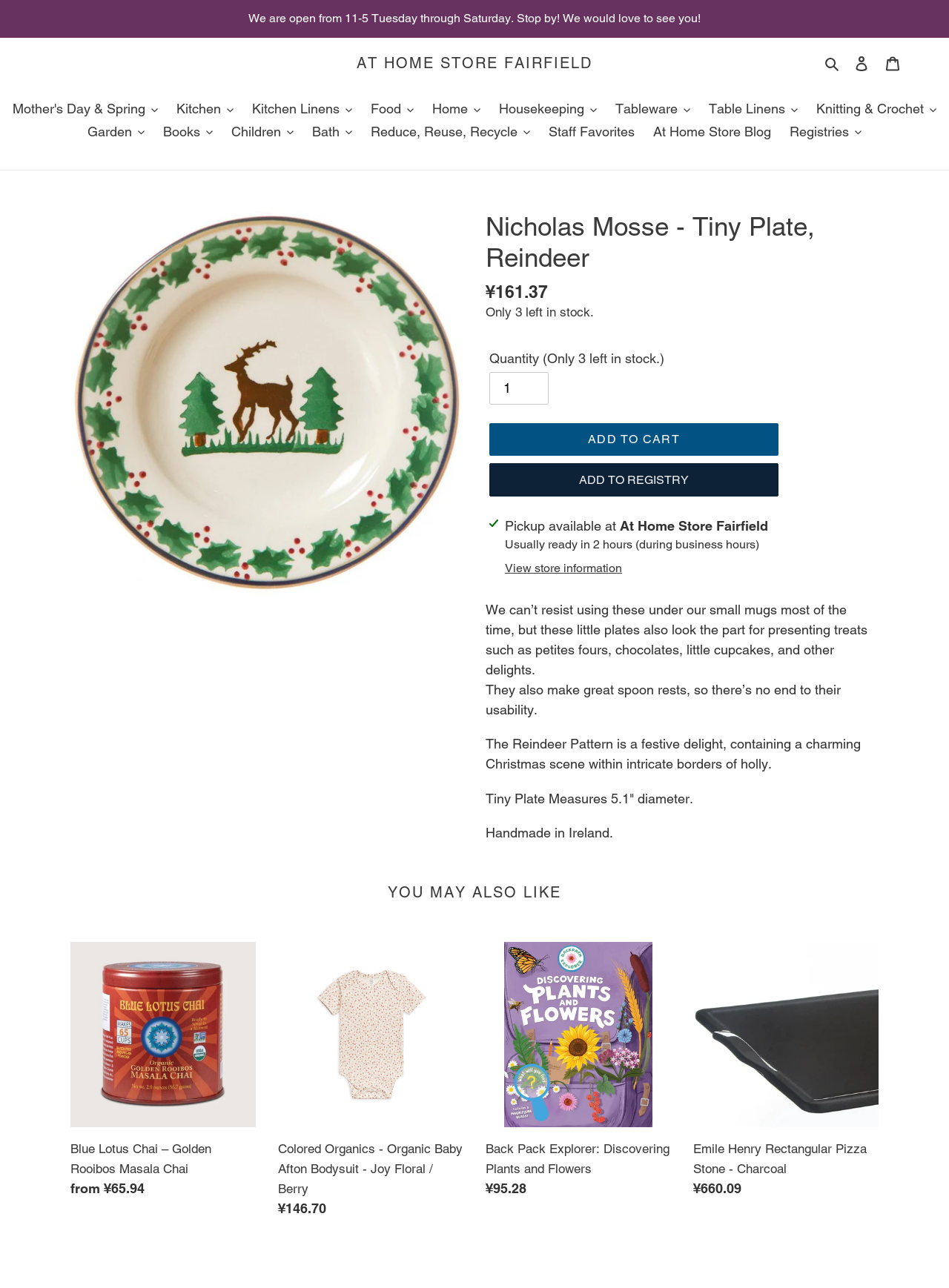Please specify the bounding box coordinates of the area that should be clicked to accomplish the following instruction: "View store information". The coordinates should consist of four float numbers between 0 and 1, i.e., [left, top, right, bottom].

[0.532, 0.434, 0.655, 0.448]